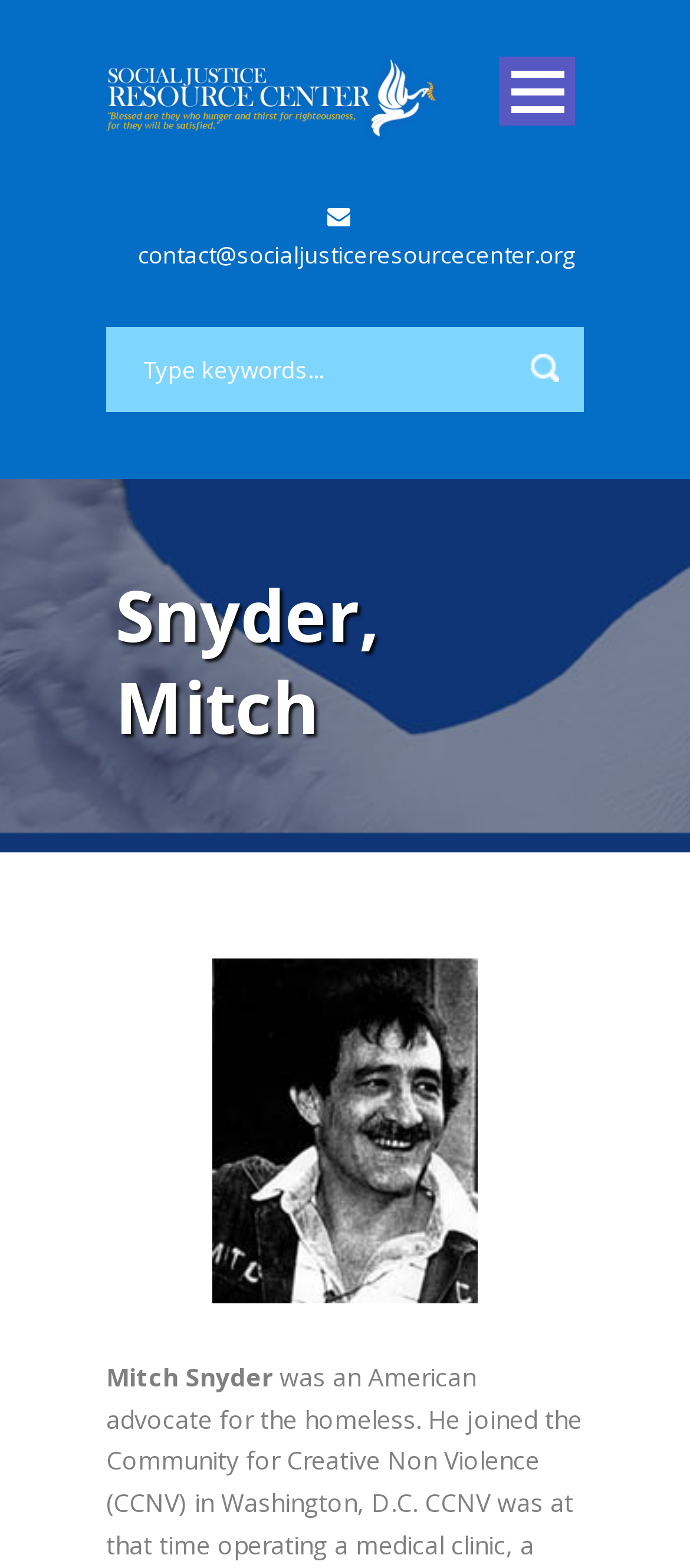Please locate the UI element described by "alt="Snyder, Mitch"" and provide its bounding box coordinates.

[0.154, 0.611, 0.846, 0.831]